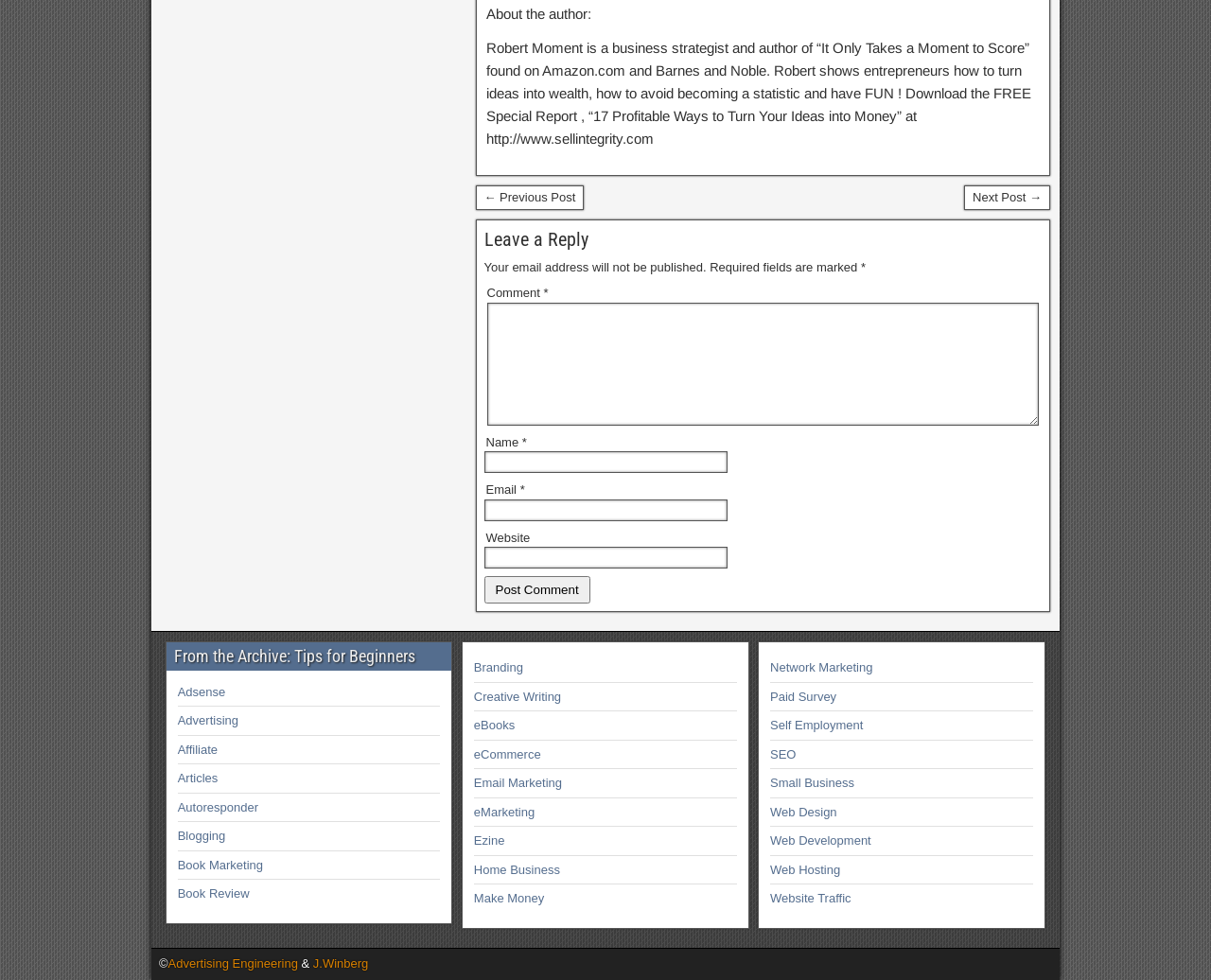Find the bounding box of the web element that fits this description: "parent_node: Comment * name="hb45992acb"".

[0.402, 0.309, 0.858, 0.434]